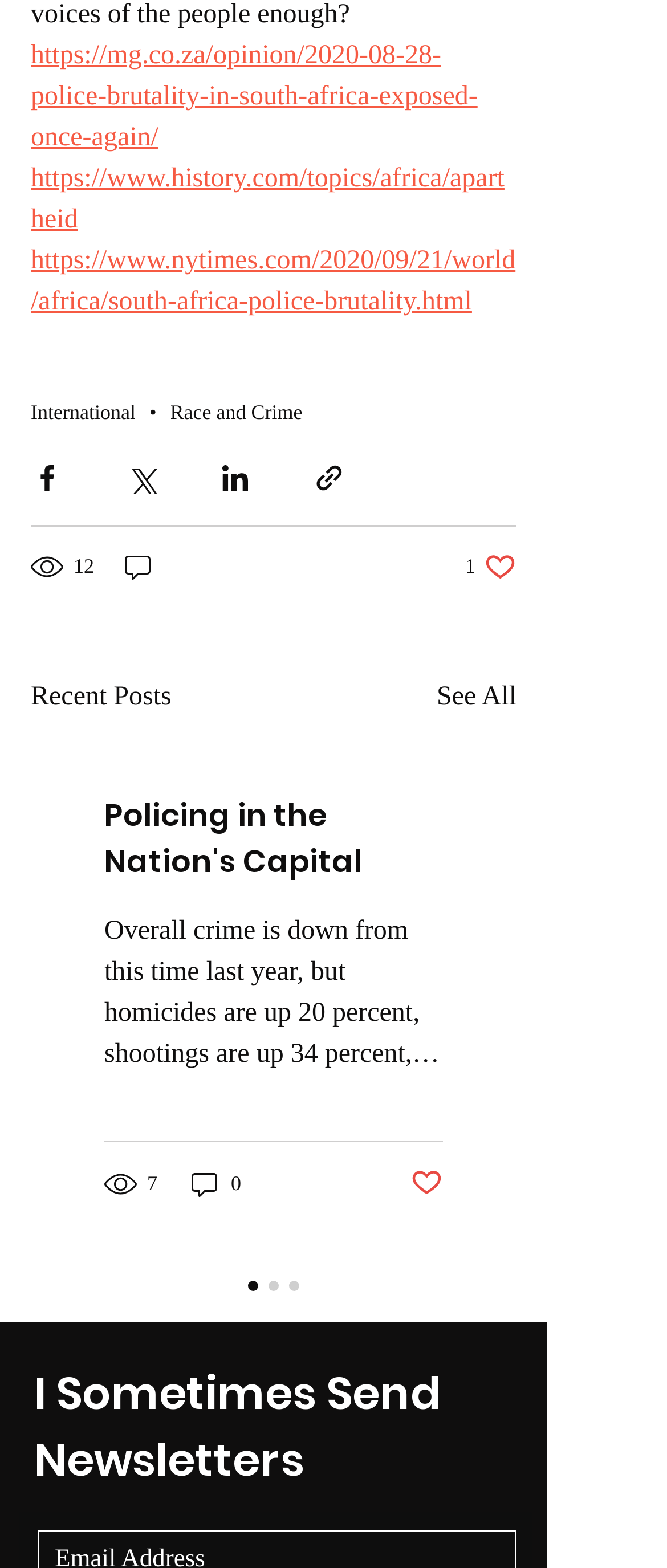Please determine the bounding box of the UI element that matches this description: Post not marked as liked. The coordinates should be given as (top-left x, top-left y, bottom-right x, bottom-right y), with all values between 0 and 1.

[0.615, 0.861, 0.664, 0.884]